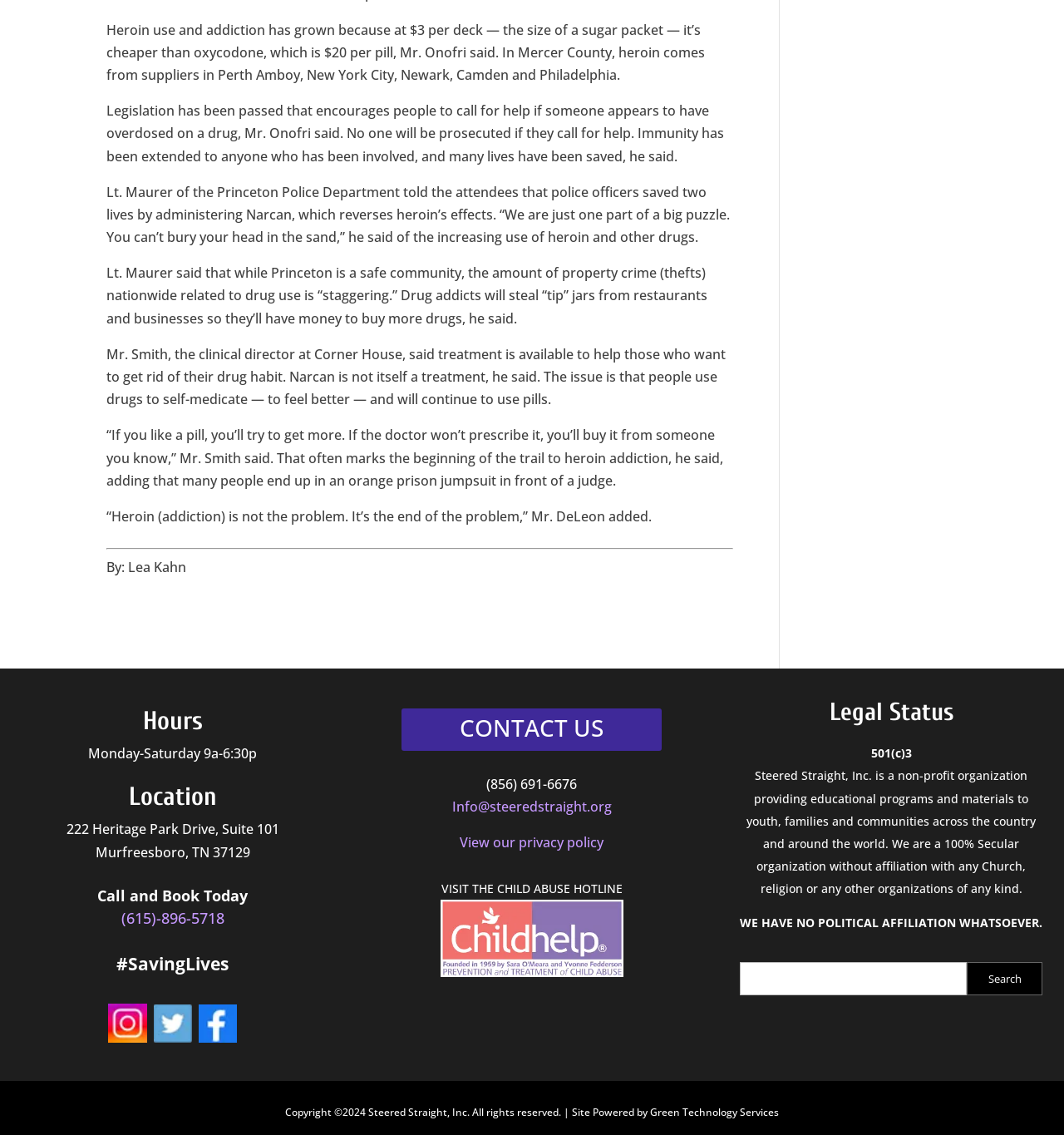Could you provide the bounding box coordinates for the portion of the screen to click to complete this instruction: "Visit Instagram"?

[0.102, 0.906, 0.139, 0.922]